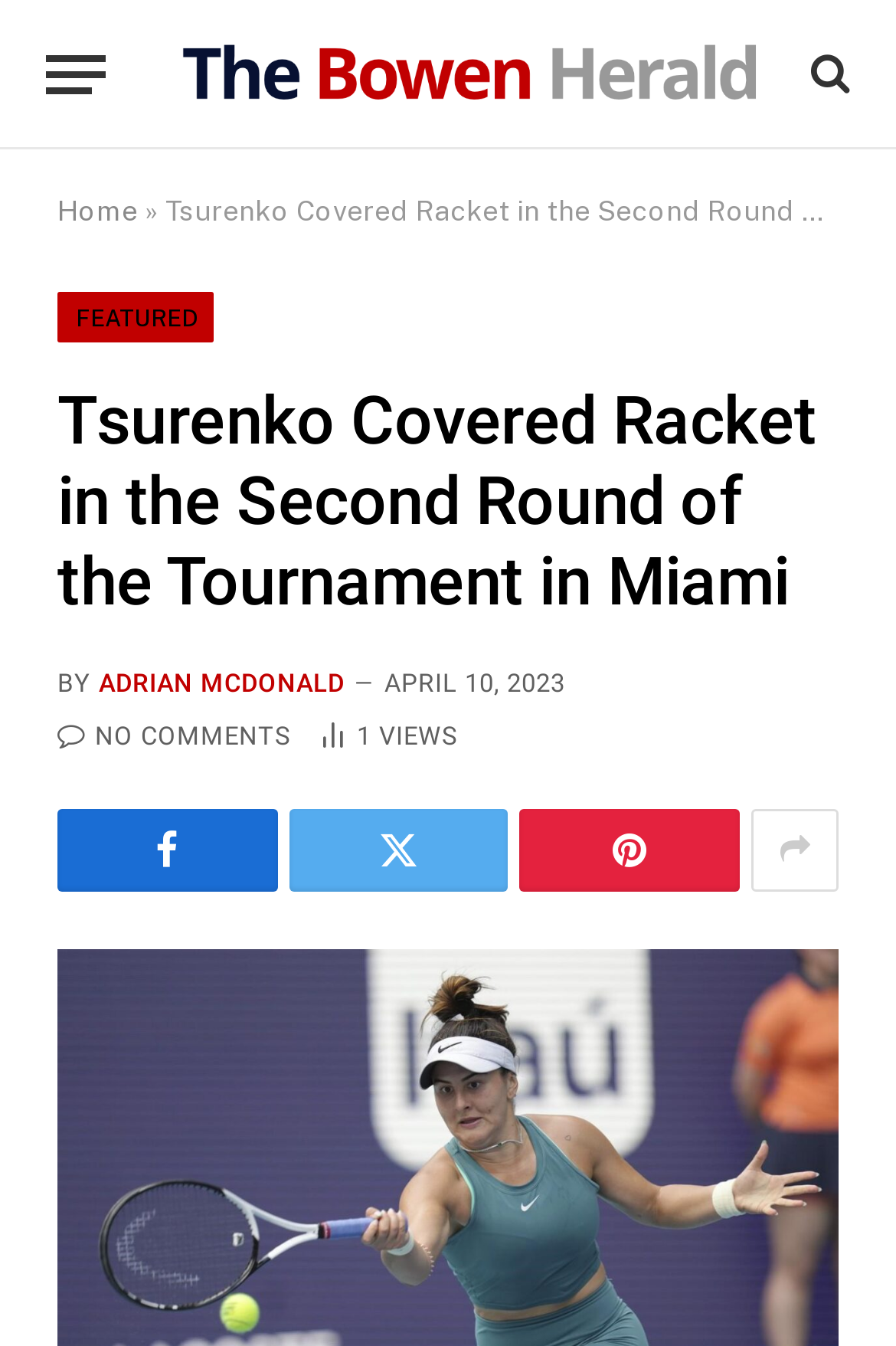Determine the bounding box of the UI element mentioned here: "aria-label="Menu"". The coordinates must be in the format [left, top, right, bottom] with values ranging from 0 to 1.

[0.051, 0.016, 0.118, 0.093]